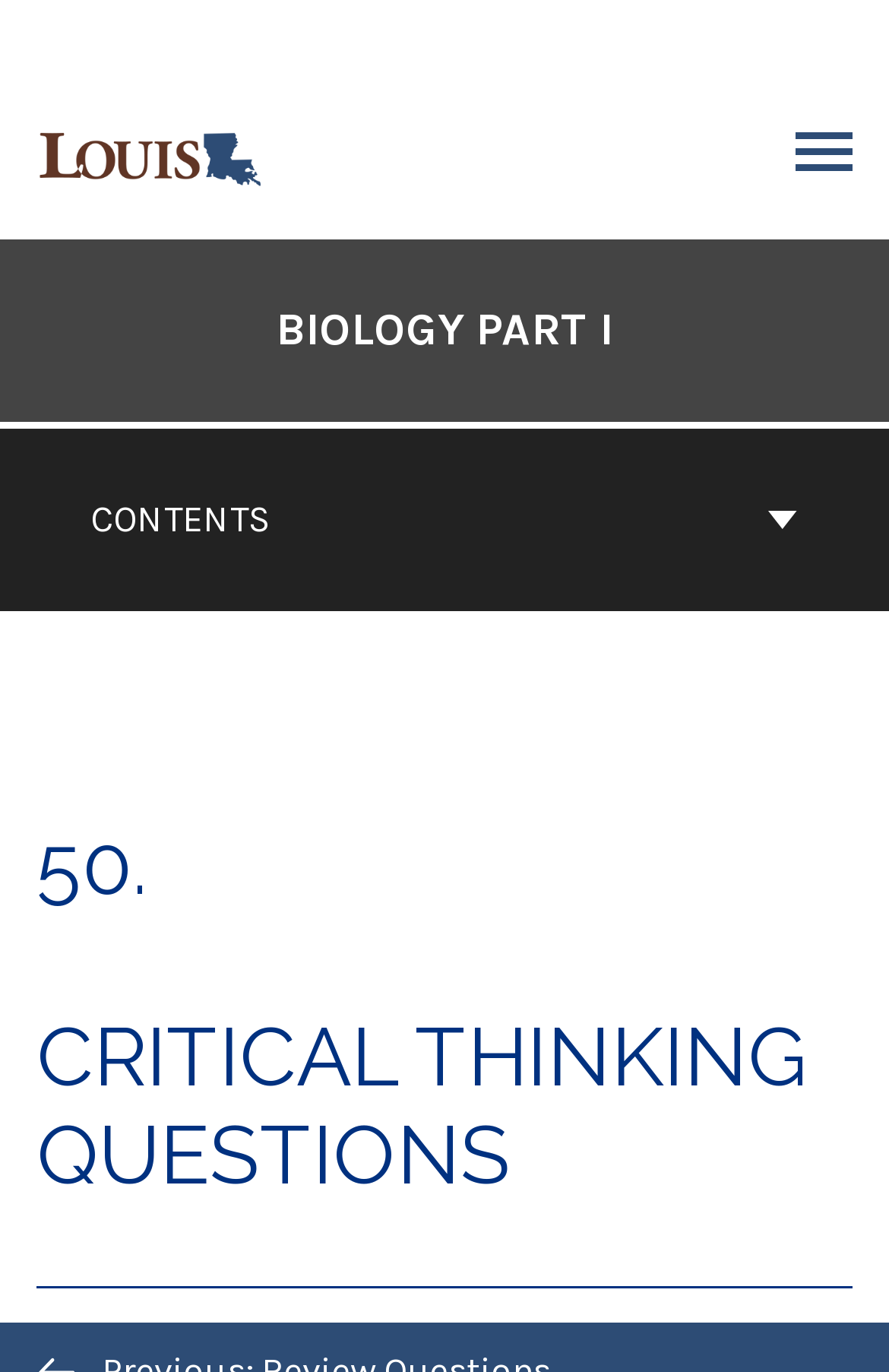Based on the element description, predict the bounding box coordinates (top-left x, top-left y, bottom-right x, bottom-right y) for the UI element in the screenshot: Toggle Menu

[0.895, 0.097, 0.959, 0.13]